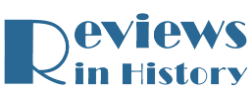Respond to the question with just a single word or phrase: 
What does the clean design and color scheme aim to convey?

Professionalism and academic integrity